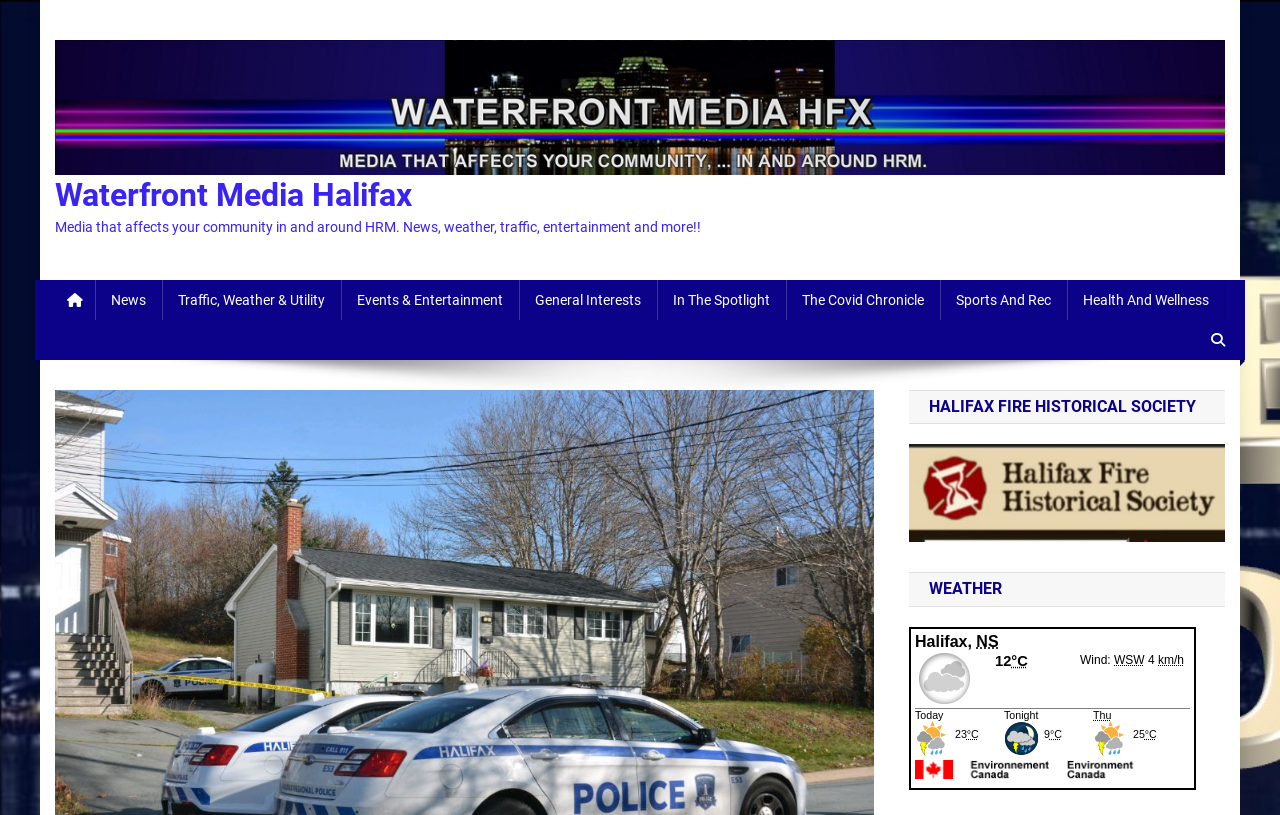Please identify the bounding box coordinates of where to click in order to follow the instruction: "Check the Covid Chronicle".

[0.614, 0.343, 0.734, 0.392]